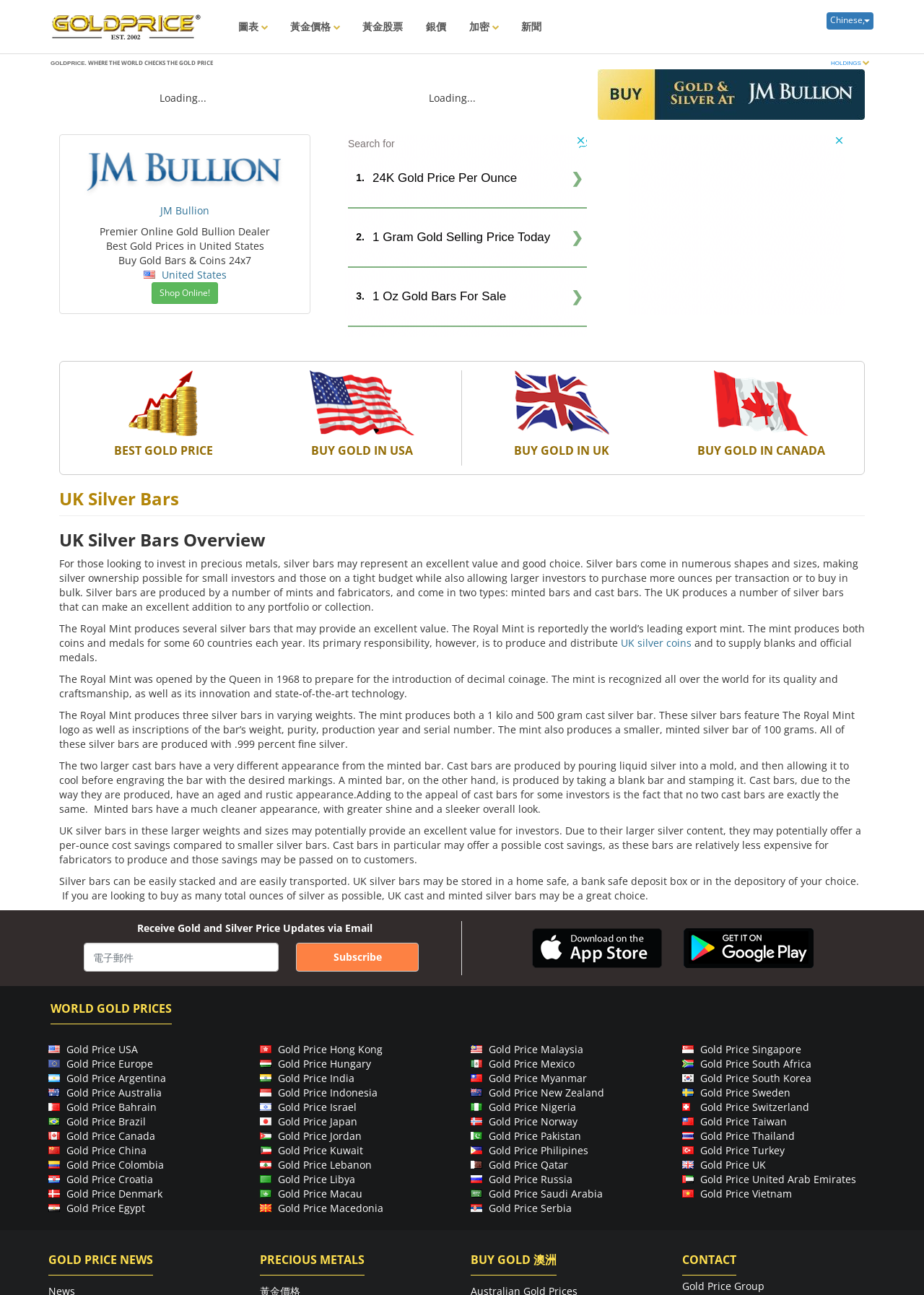Generate a comprehensive caption for the webpage you are viewing.

This webpage is about UK silver bars, providing an overview of investing in precious metals, particularly silver bars. At the top, there is a main logo and a navigation menu with links to various pages, including charts, gold prices, silver prices, news, and more. Below the navigation menu, there is a heading that reads "GOLDPRICE" and a subheading that says "WHERE THE WORLD CHECKS THE GOLD PRICE".

The main content of the page is divided into sections. The first section is an article about UK silver bars, which provides an overview of investing in silver bars, their benefits, and the different types of silver bars available. The article is accompanied by links to related pages, such as "UK silver coins".

The article is followed by a section that promotes a gold bullion dealer, JM Bullion, with a link to their website and a brief description of their services. There are also several advertisements and iframes scattered throughout the page.

Further down, there is a section that provides information about the Royal Mint, a leading export mint that produces silver bars. The section describes the different types of silver bars produced by the Royal Mint, including cast and minted bars, and their features.

The page also has a section that allows users to receive gold and silver price updates via email, with a textbox to input an email address and a subscribe button. There are also links to download the website's app from the Apple App Store and Google Play Store.

At the bottom of the page, there is a header that reads "WORLD GOLD PRICES" and a list of links to gold prices in various countries around the world.